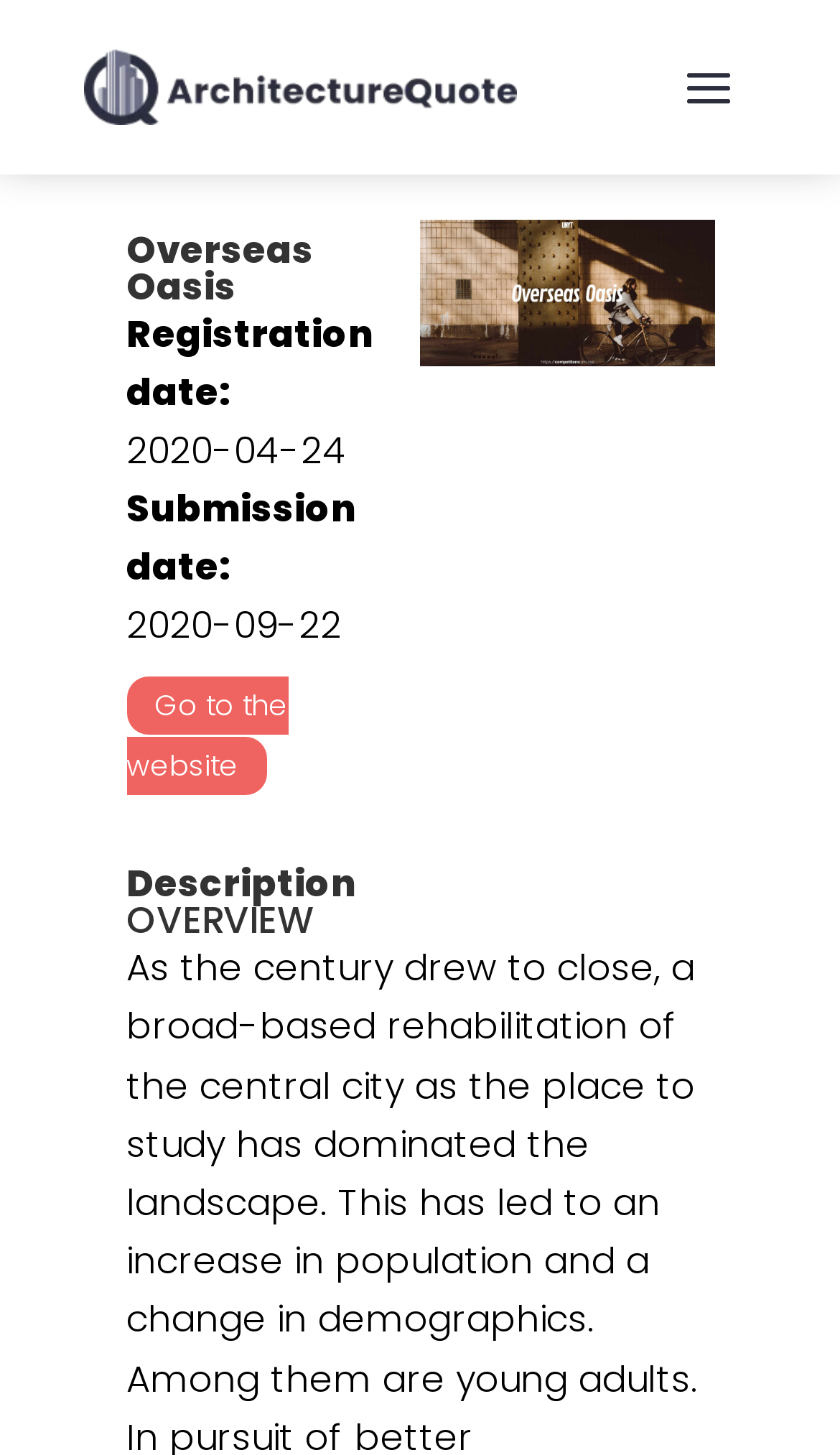Given the following UI element description: "Go to the website", find the bounding box coordinates in the webpage screenshot.

[0.15, 0.465, 0.343, 0.547]